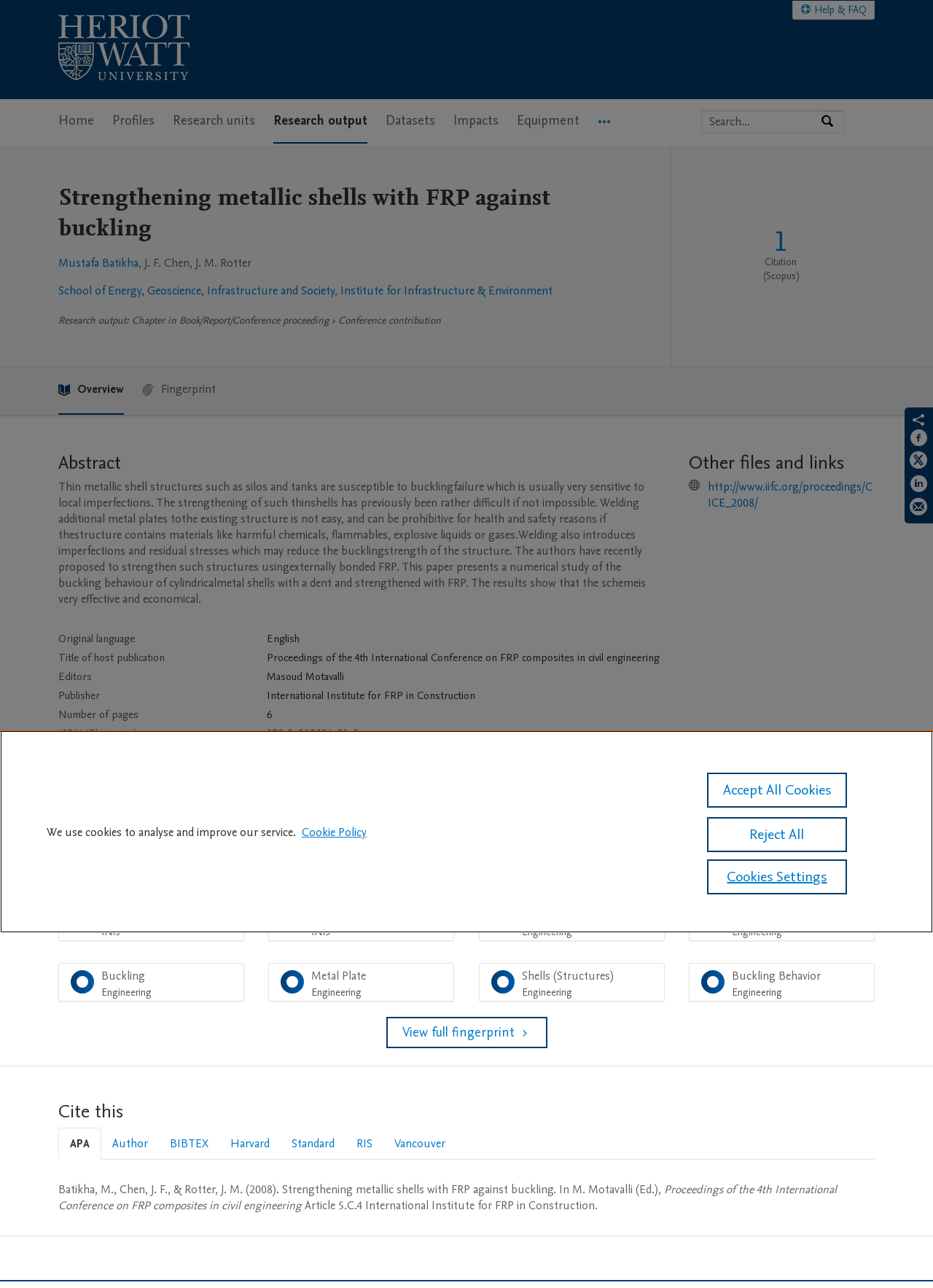What is the name of the school affiliated with the research output?
Please answer the question with a detailed and comprehensive explanation.

I found the name of the school affiliated with the research output by looking at the text following the authors' names, which lists the school as 'School of Energy, Geoscience, Infrastructure and Society'.